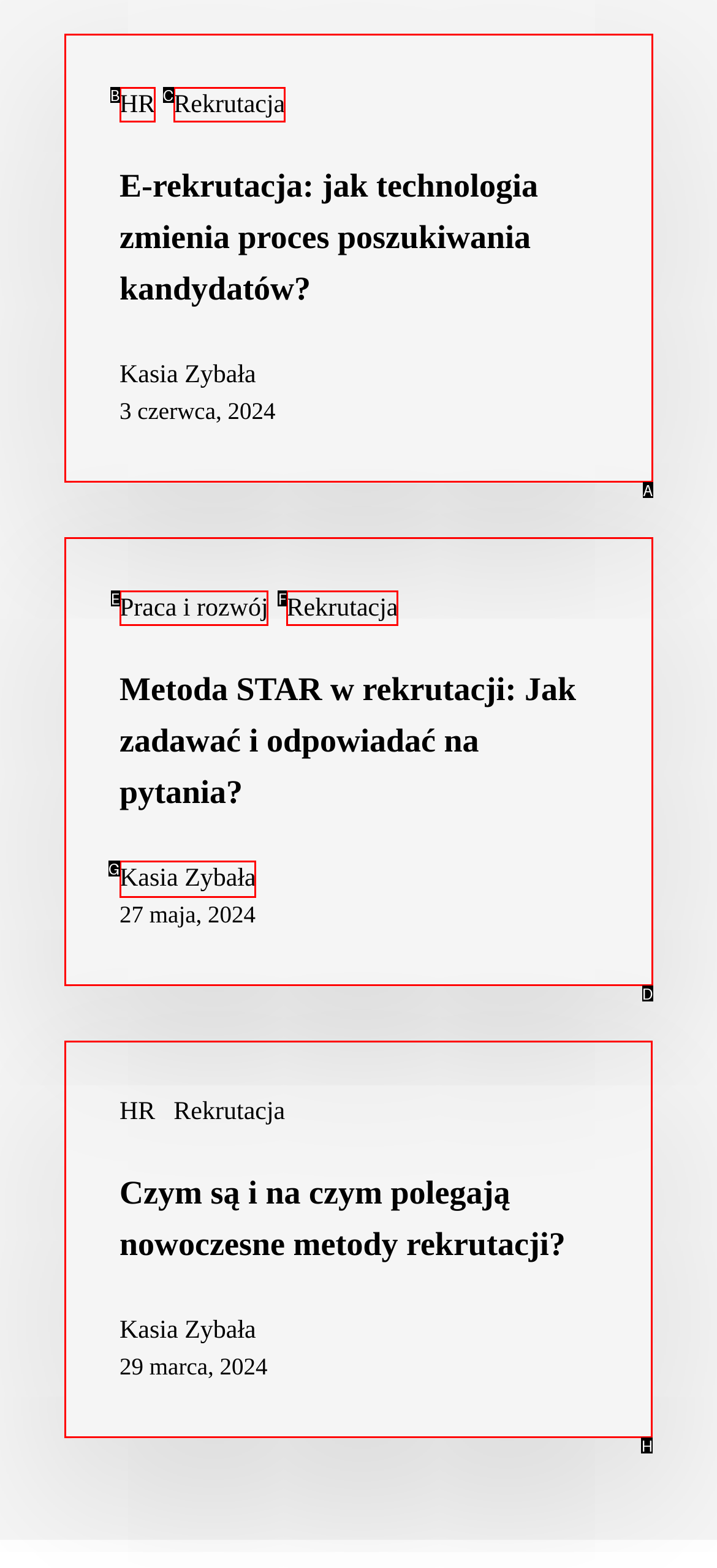From the given options, indicate the letter that corresponds to the action needed to complete this task: Explore the 'Czym są i na czym polegają nowoczesne metody rekrutacji?' article. Respond with only the letter.

H